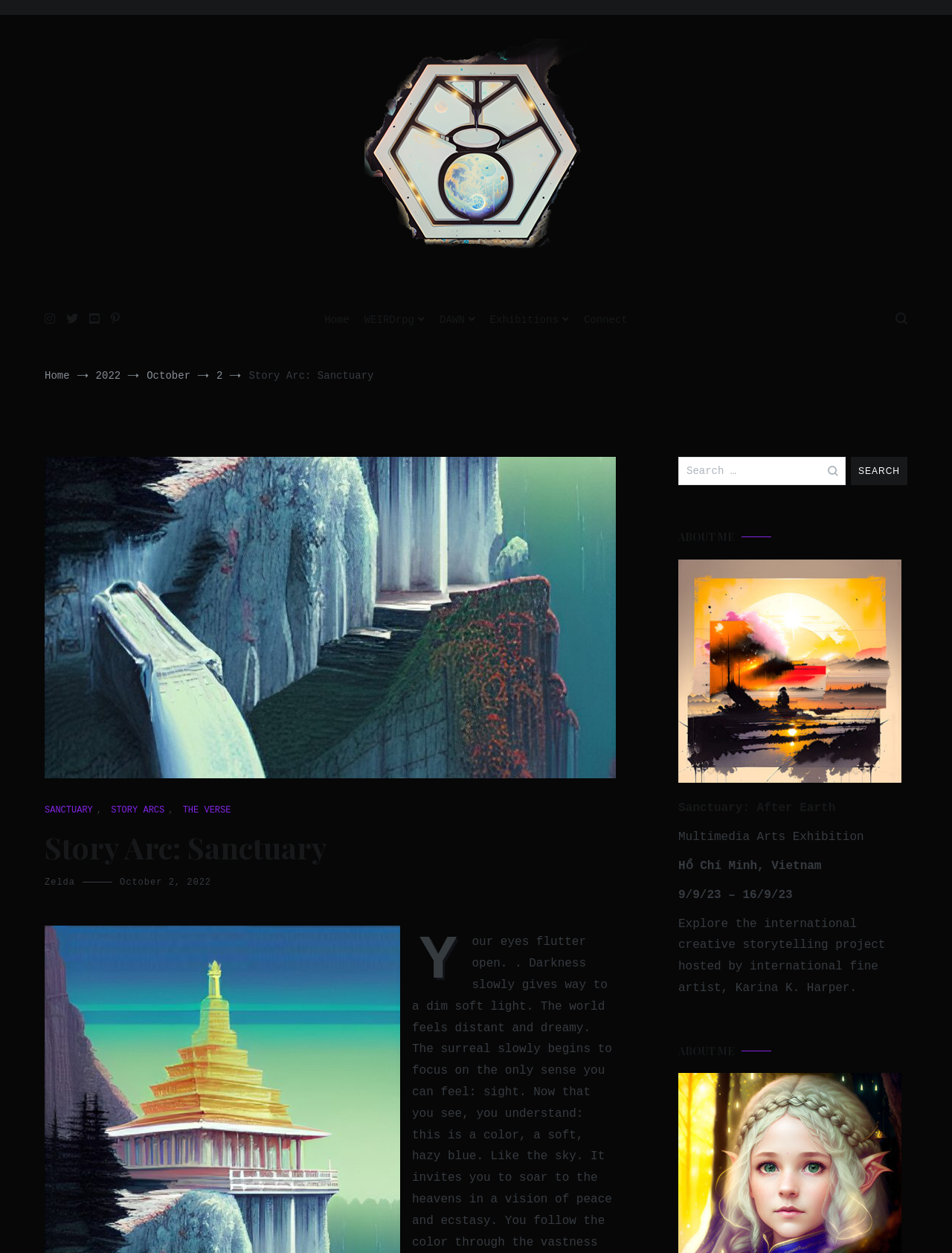Can you find and generate the webpage's heading?

Story Arc: Sanctuary